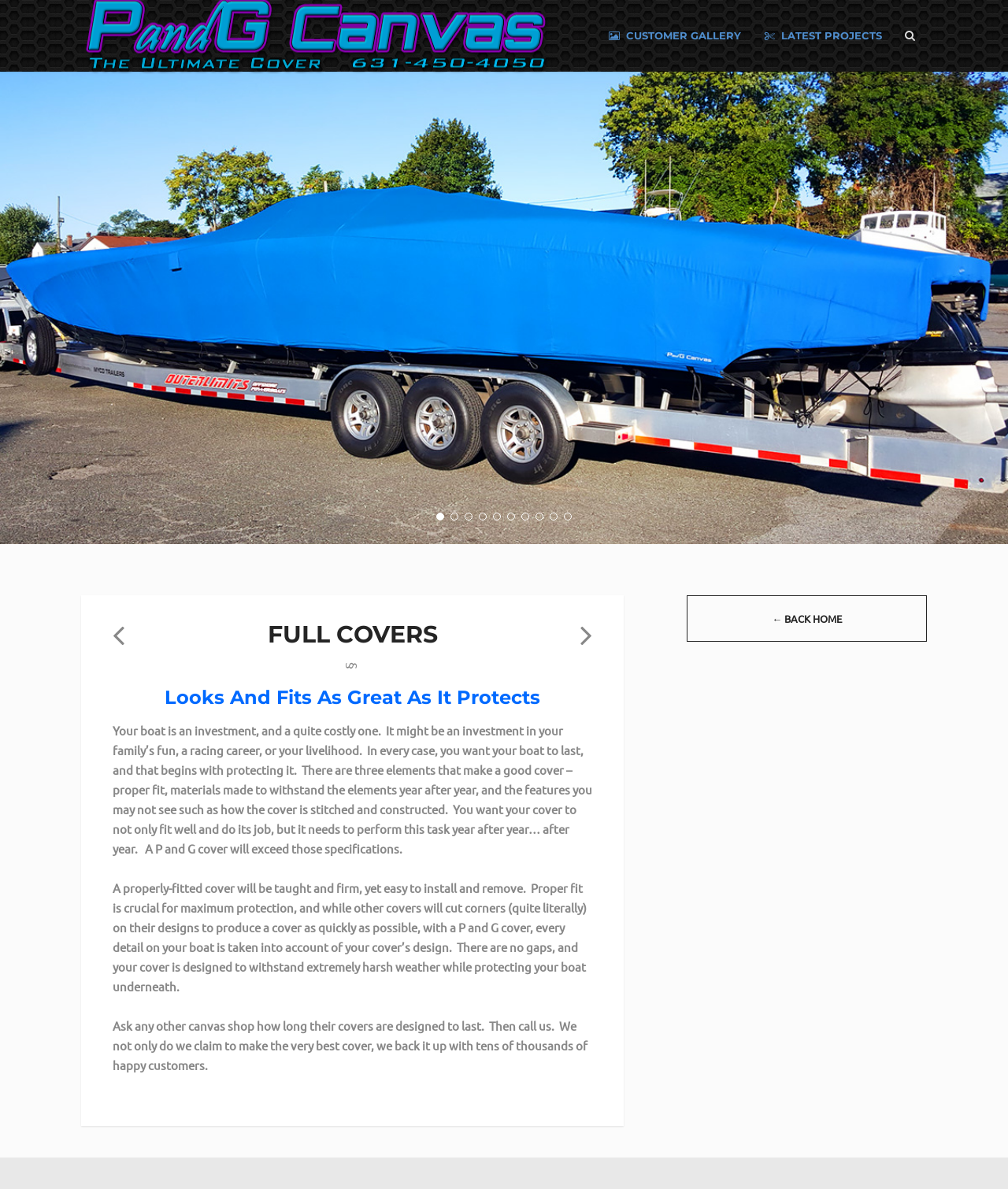Please give a succinct answer to the question in one word or phrase:
What is unique about P and G covers?

Attention to detail